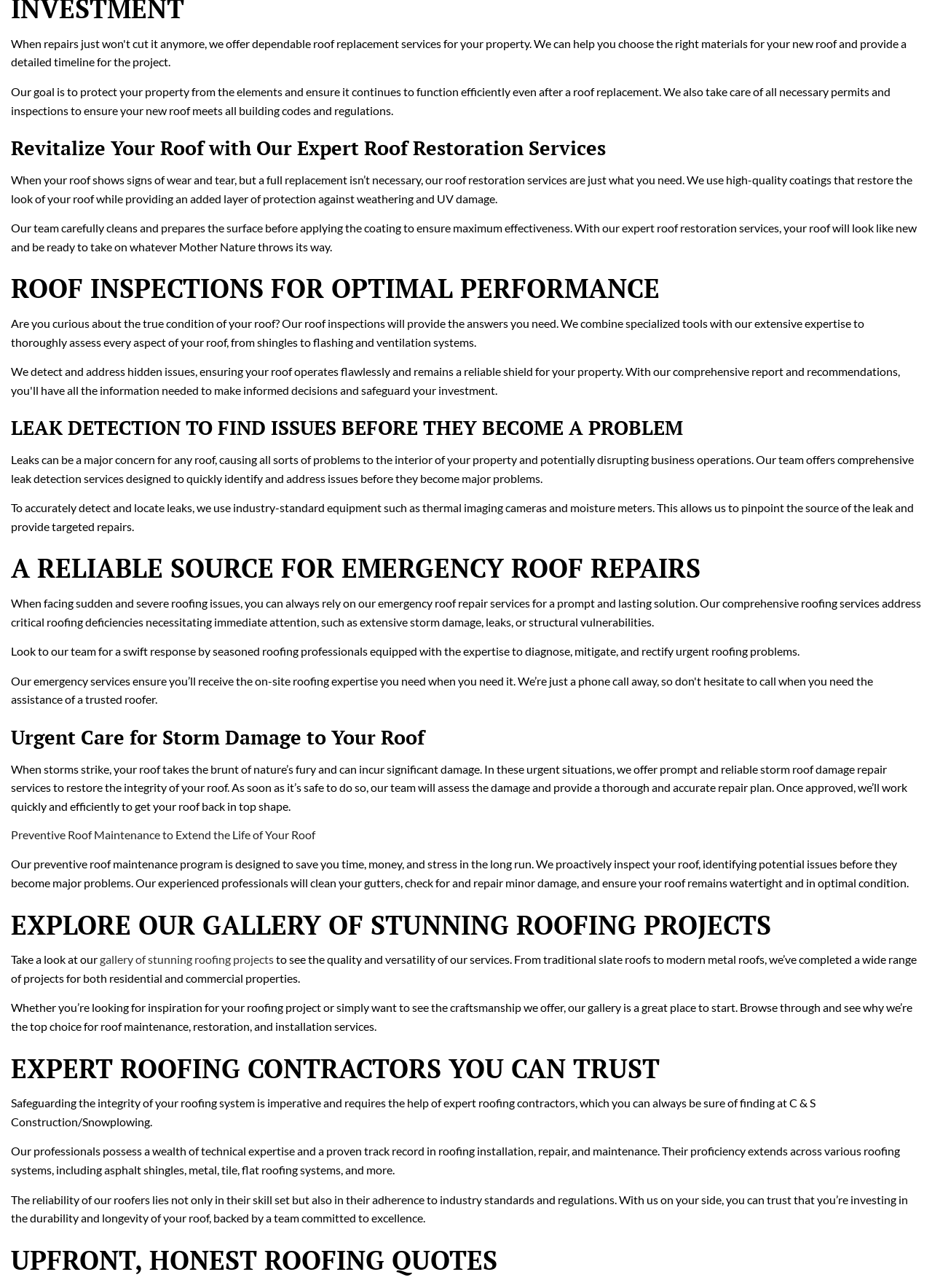Please provide a detailed answer to the question below based on the screenshot: 
What type of roofing systems do the expert roofing contractors possess proficiency in?

The expert roofing contractors possess proficiency in various roofing systems, including asphalt shingles, metal, tile, flat roofing systems, and more, as stated in the section 'EXPERT ROOFING CONTRACTORS YOU CAN TRUST'.